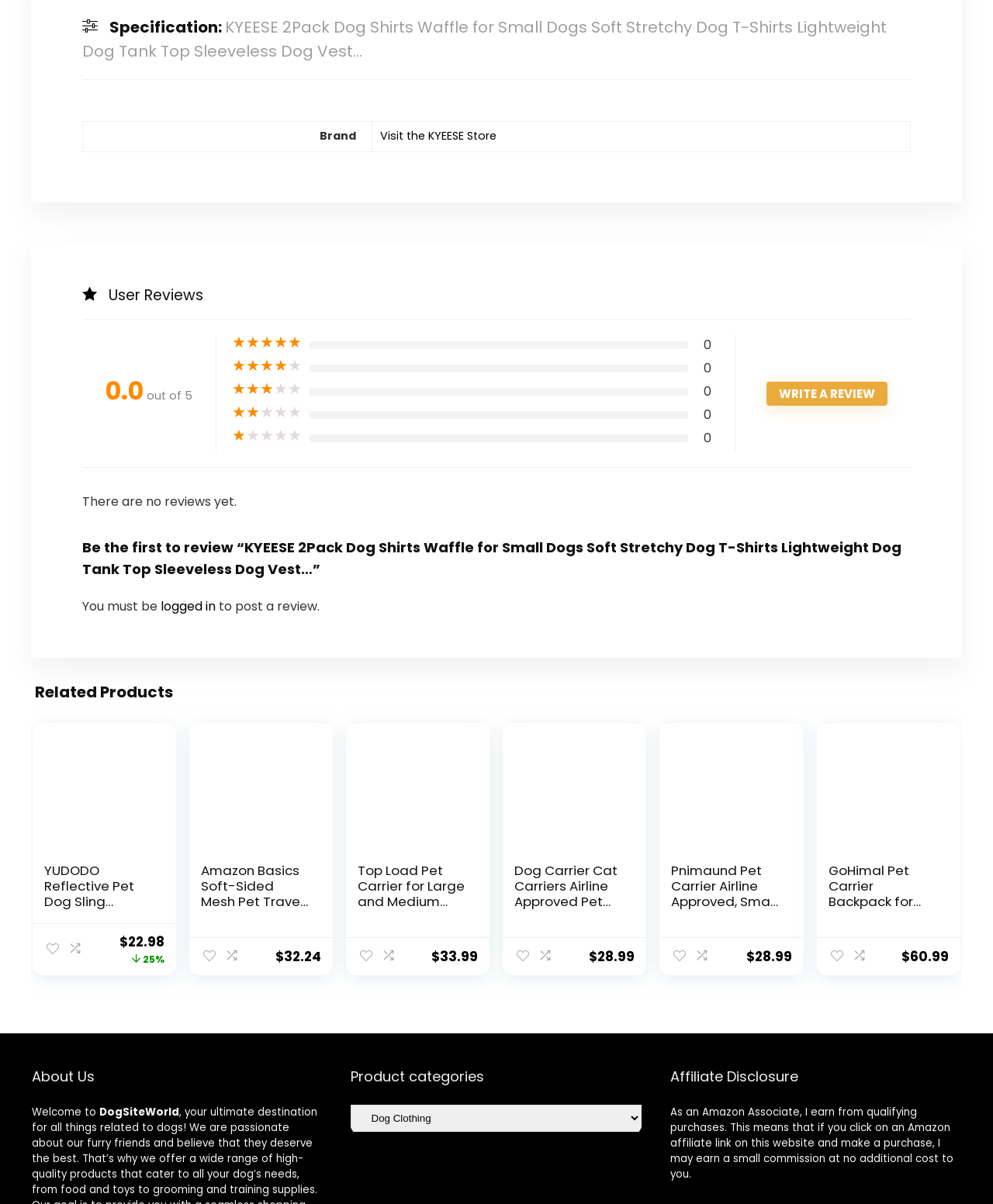Based on the element description: "logged in", identify the bounding box coordinates for this UI element. The coordinates must be four float numbers between 0 and 1, listed as [left, top, right, bottom].

[0.162, 0.496, 0.22, 0.511]